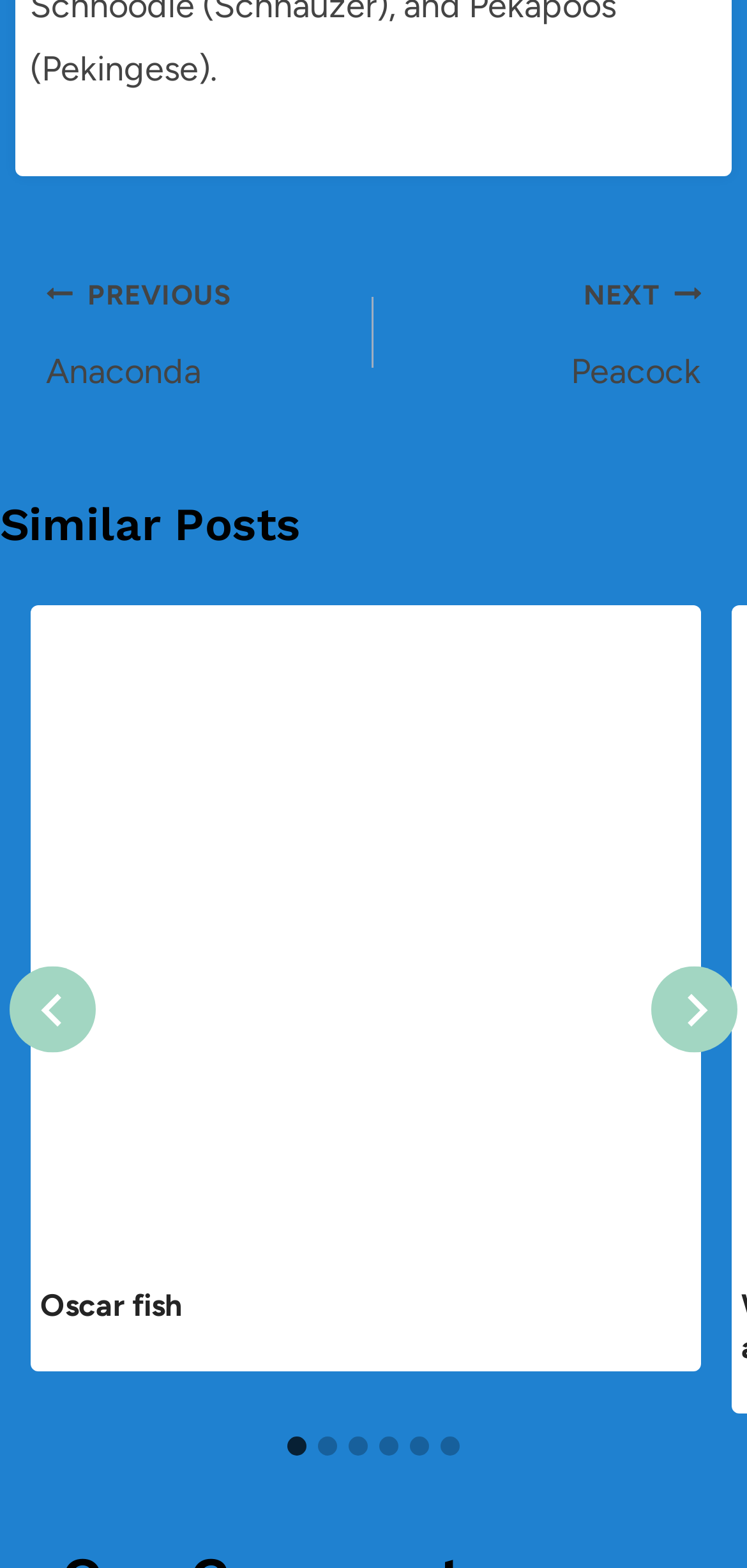Please answer the following question using a single word or phrase: 
How many slides are available?

6